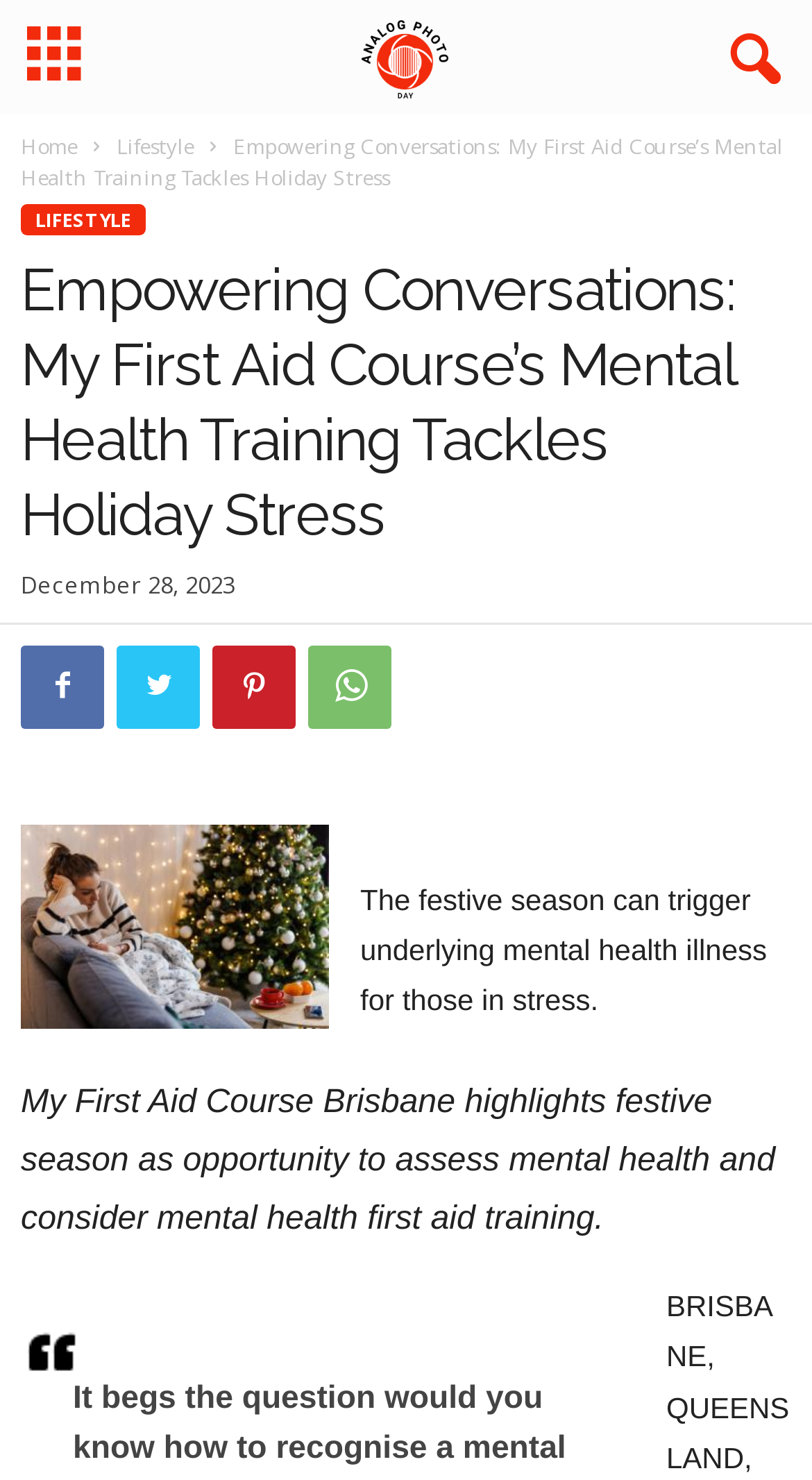Determine the bounding box coordinates for the area that needs to be clicked to fulfill this task: "Click the Home link". The coordinates must be given as four float numbers between 0 and 1, i.e., [left, top, right, bottom].

[0.026, 0.089, 0.095, 0.108]